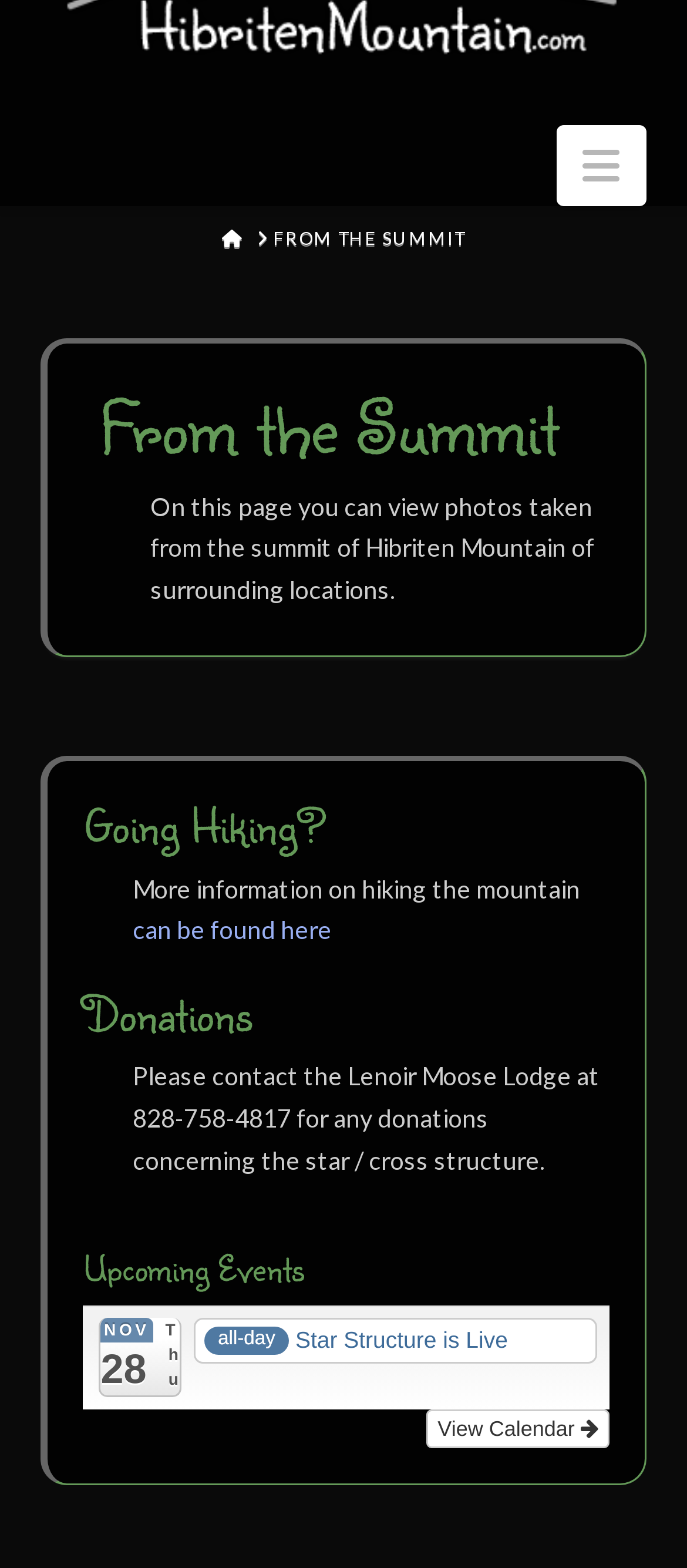Show the bounding box coordinates for the HTML element as described: "Nov 28 Thu".

[0.144, 0.841, 0.264, 0.891]